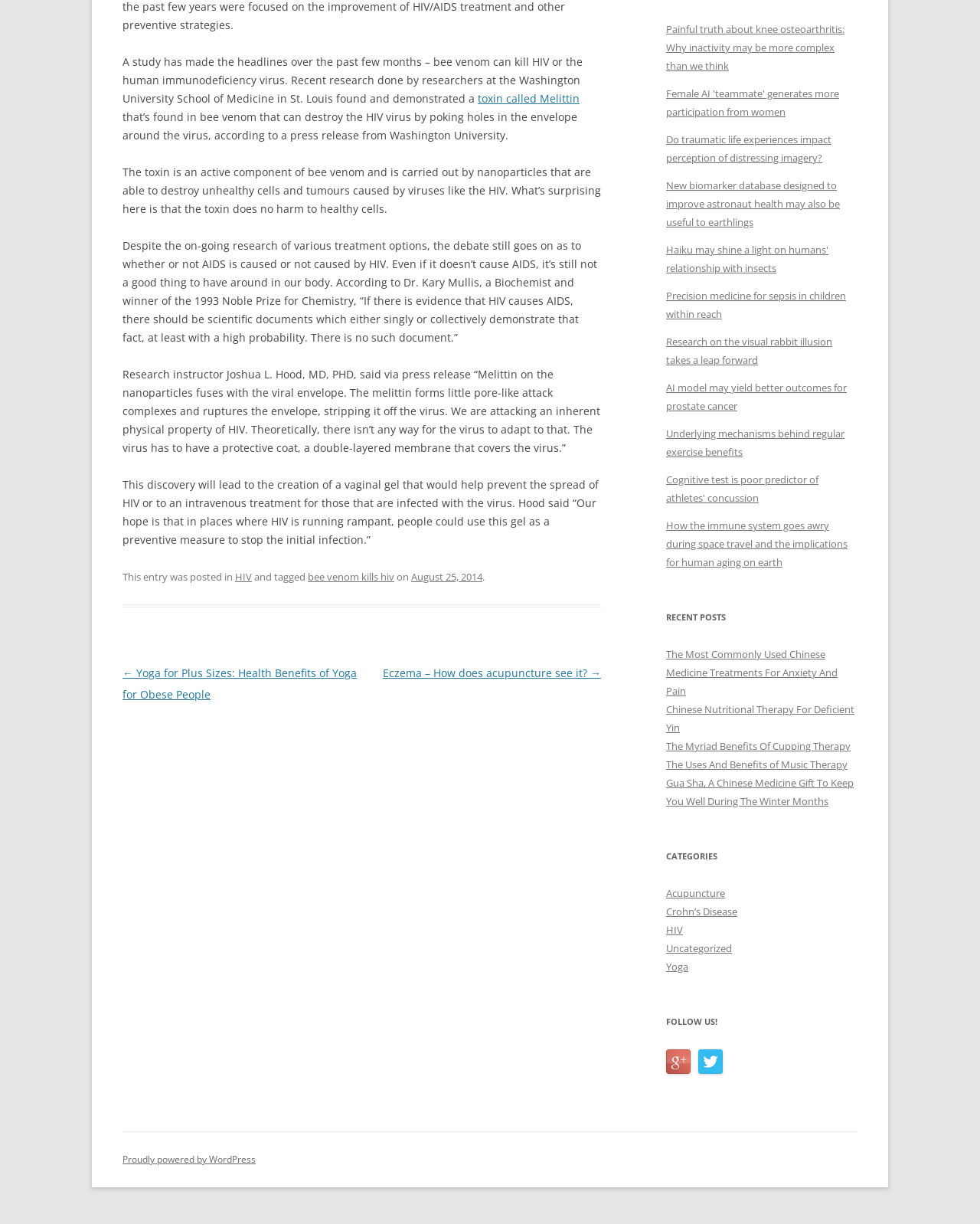Give the bounding box coordinates for this UI element: "Proudly powered by WordPress". The coordinates should be four float numbers between 0 and 1, arranged as [left, top, right, bottom].

[0.125, 0.942, 0.261, 0.953]